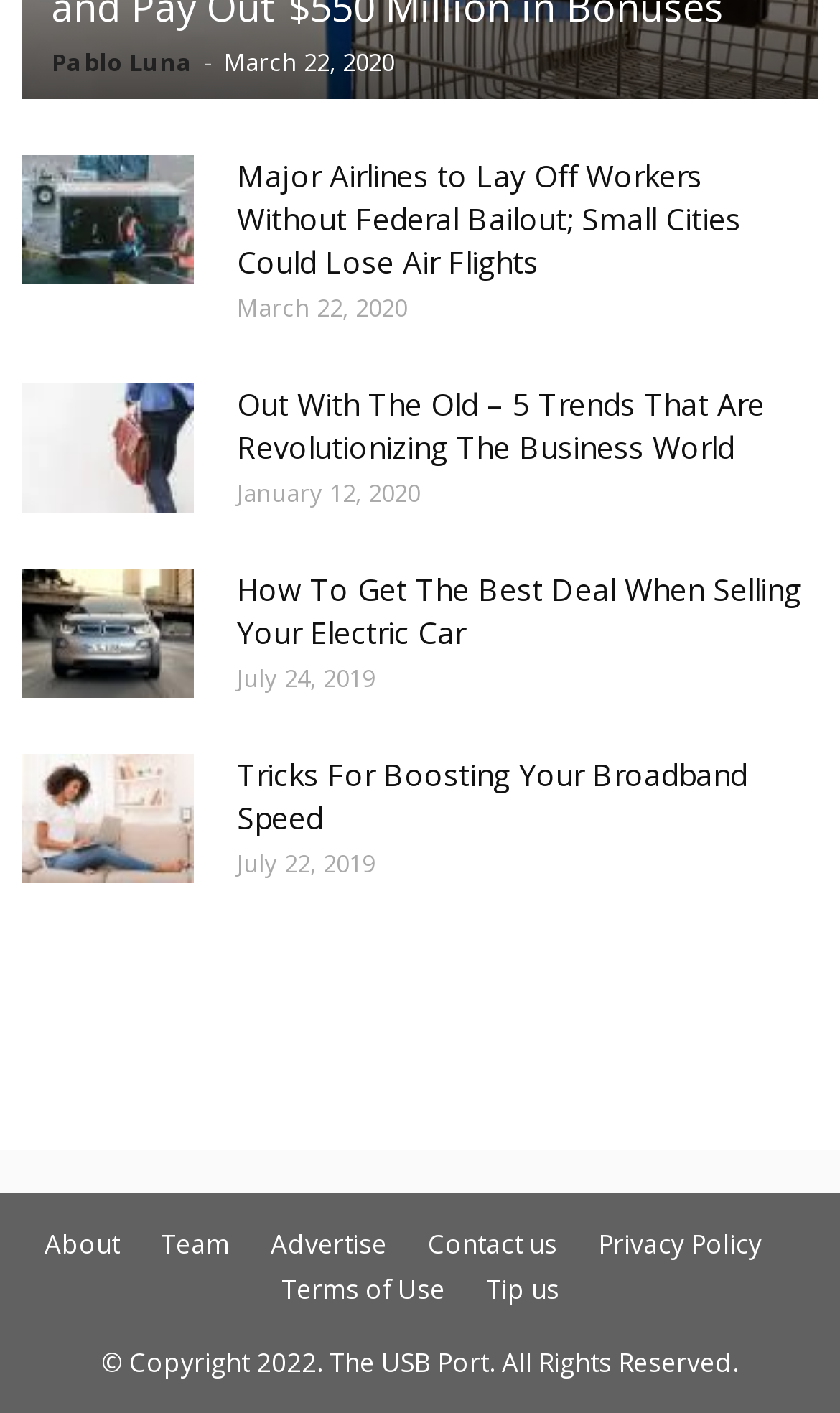What is the date of the article 'Out With The Old - 5 Trends That Are Revolutionizing The Business World'?
Deliver a detailed and extensive answer to the question.

The date of the article is mentioned below the article title, which is 'January 12, 2020'.